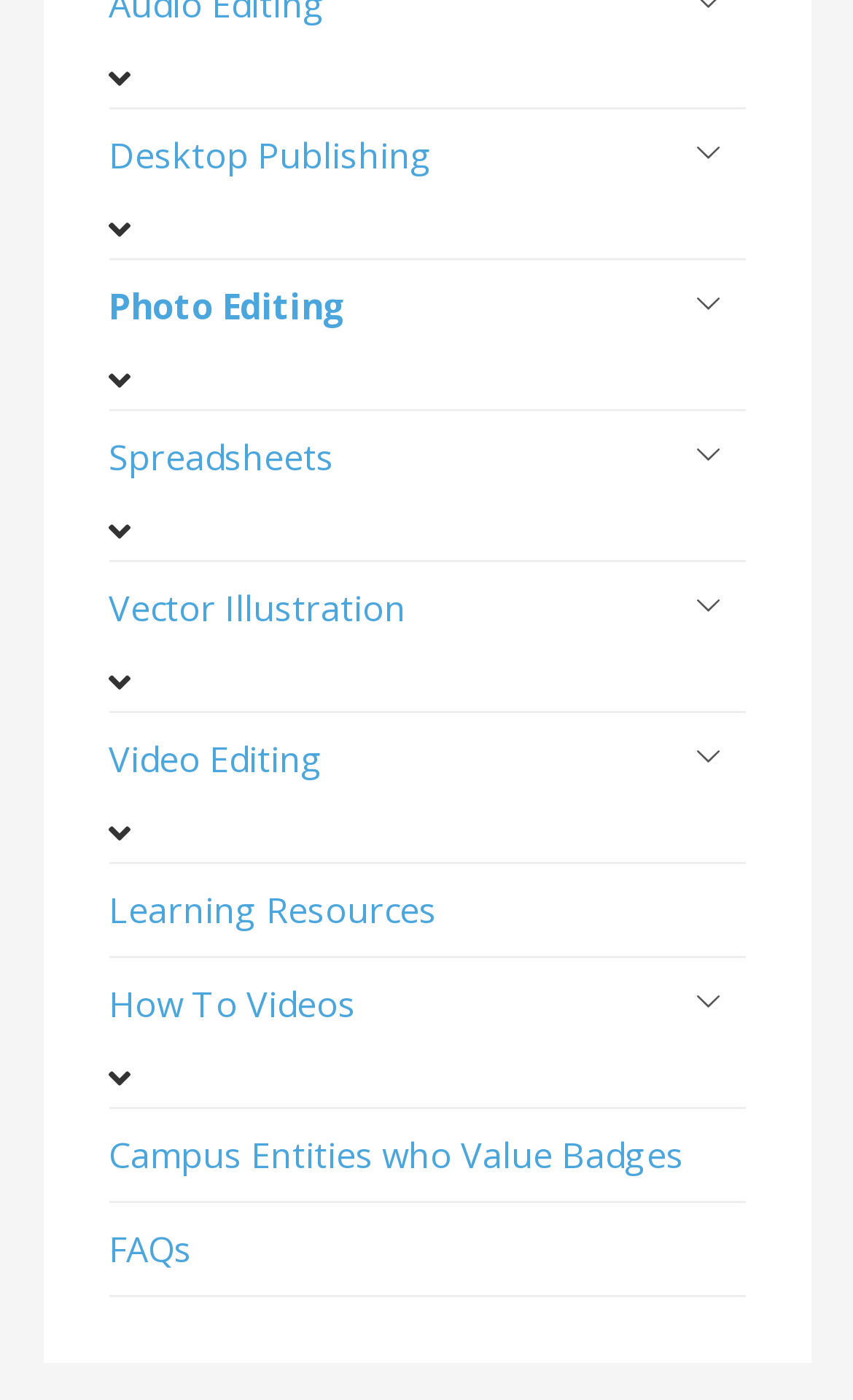Provide a one-word or brief phrase answer to the question:
What is the vertical position of the 'Video Editing' link?

Middle